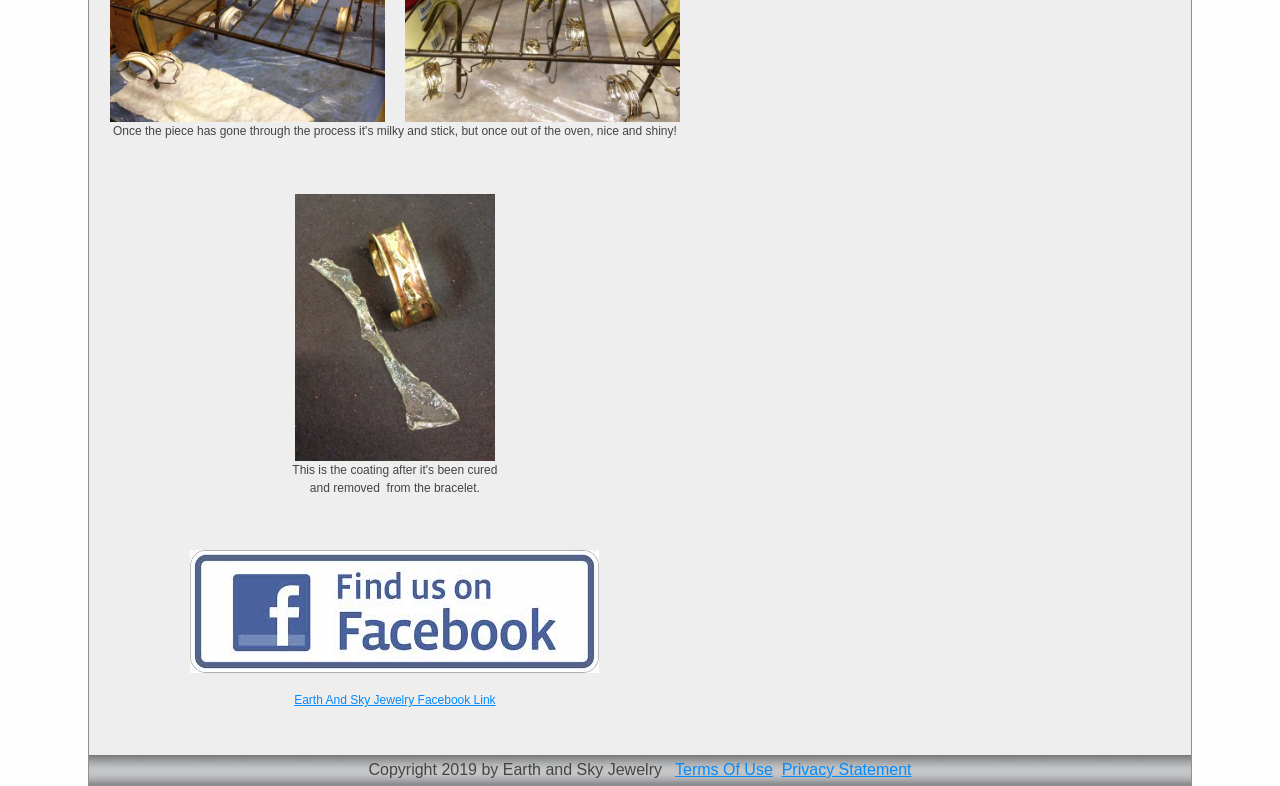What is the Facebook link for? Based on the image, give a response in one word or a short phrase.

Earth And Sky Jewelry